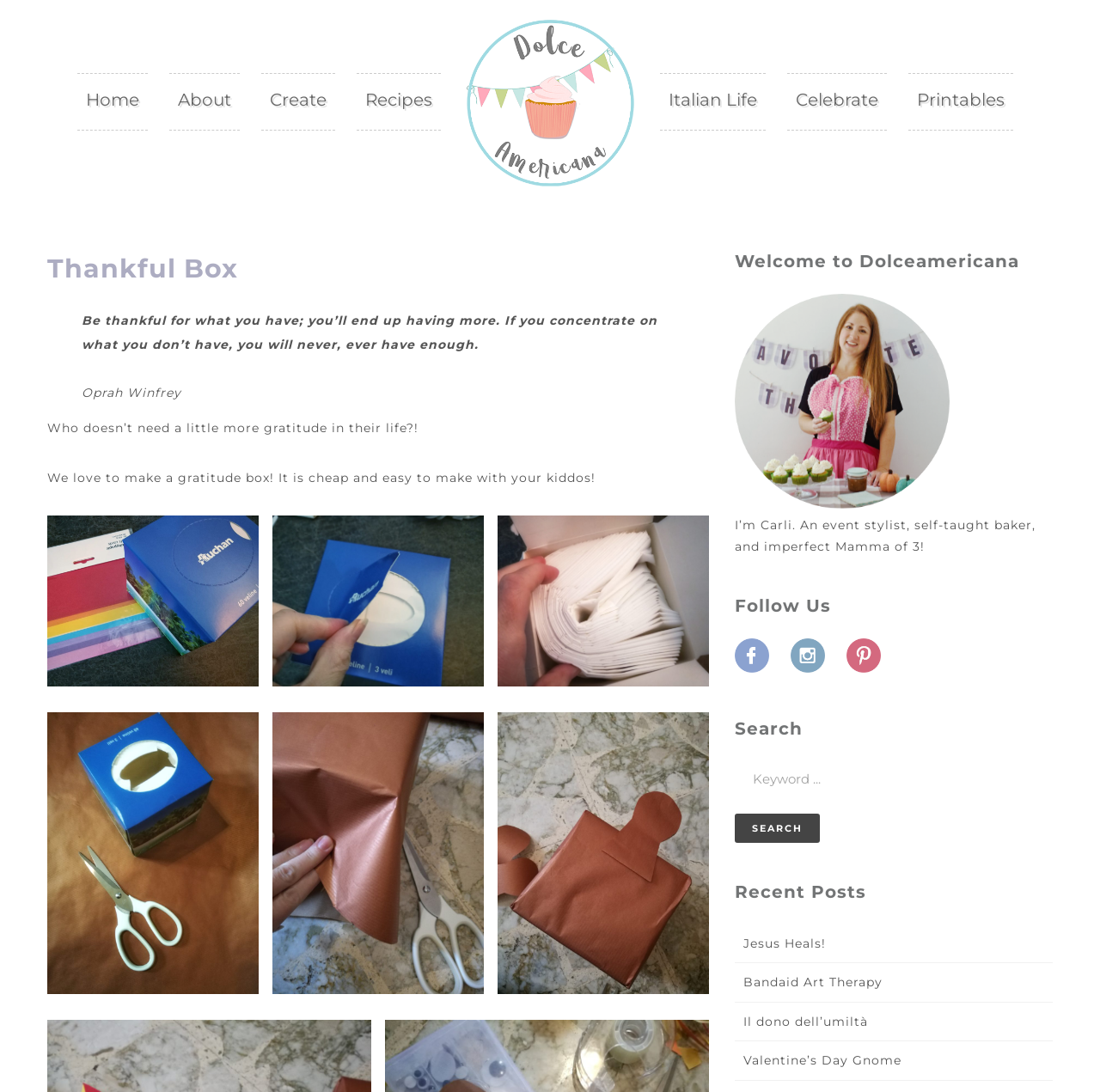Return the bounding box coordinates of the UI element that corresponds to this description: "Home". The coordinates must be given as four float numbers in the range of 0 and 1, [left, top, right, bottom].

[0.078, 0.083, 0.126, 0.099]